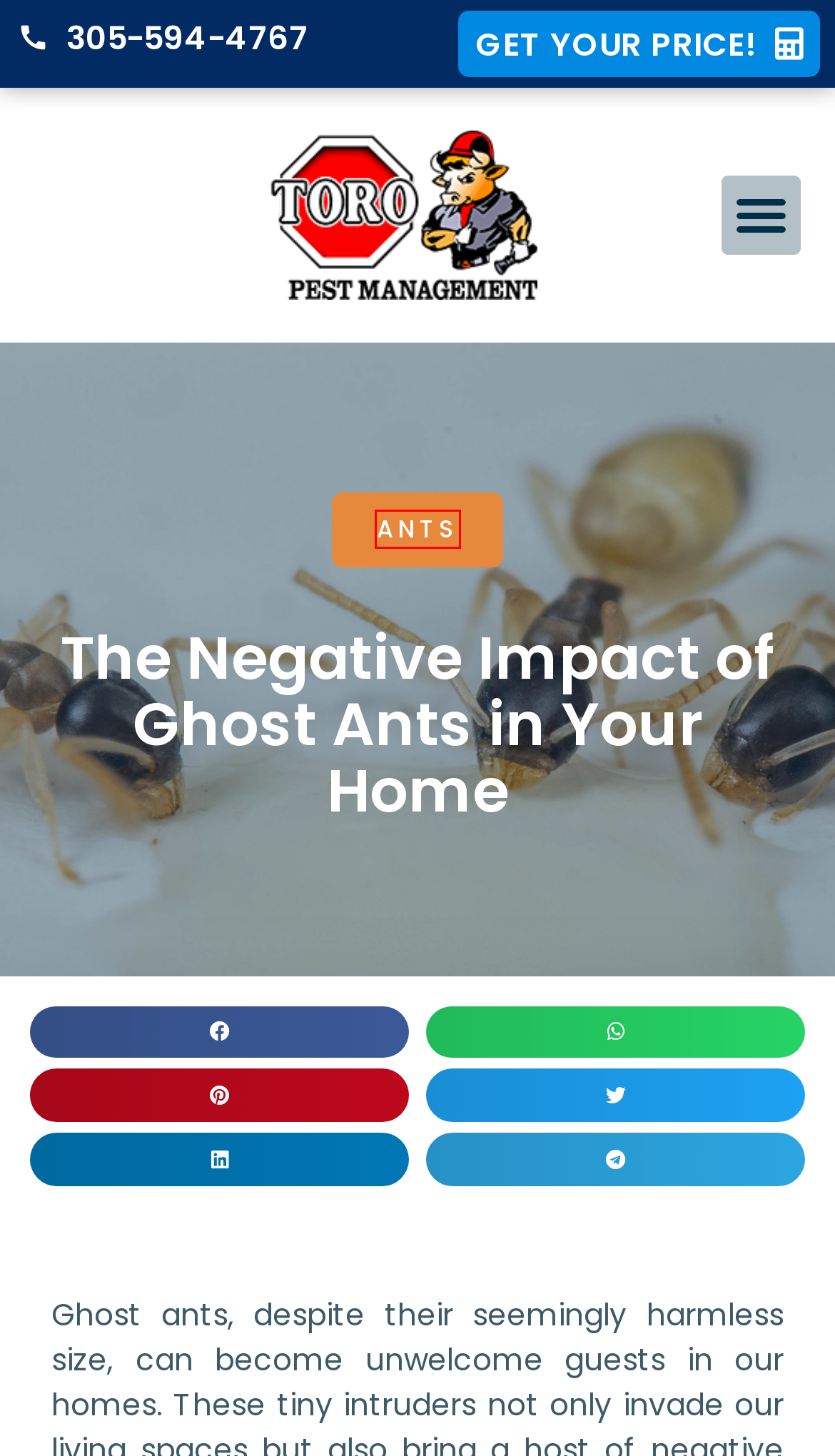Examine the screenshot of a webpage with a red bounding box around a UI element. Your task is to identify the webpage description that best corresponds to the new webpage after clicking the specified element. The given options are:
A. Miami Gardens Pest Control - Toro Pest Management
B. Miami Shores Pest Control - Toro Pest Management
C. Pest Control in El Portal - Toro Pest Management
D. Ants - Toro Pest Management
E. Sweetwater Pest Control - Toro Pest Management
F. Videos - Toro Pest Management
G. Pest Control in Bal Harbour Village - Toro Pest Management
H. Pest Control in Hialeah - Toro Pest Management

D